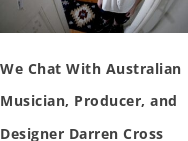Explain the image with as much detail as possible.

The image features Darren Cross, an Australian musician, producer, and designer, captured in a candid moment as part of an article titled "We Chat With Australian Musician, Producer, and Designer Darren Cross aka D C Cross." The backdrop suggests a creative and artistic space, reflecting his multifaceted career in music and design. This piece likely explores his contributions to the arts, offering insights into his projects and creative process. The accompanying text emphasizes his dual role in both music production and design, highlighting his versatility and influence in the creative industry.